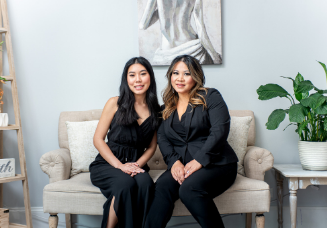Give a detailed account of the contents of the image.

The image features two women seated side by side on a stylish beige sofa, set against a softly lit background. The first woman, on the left, is dressed in a sleek black dress, exuding elegance and confidence, while the second woman, on the right, showcases a tailored black blazer paired with fitted pants, radiating professionalism. 

In the background, a neutral-toned wall is accentuated by a large, artistic piece depicting a graceful figure, enhancing the sophisticated ambiance of the setting. Lush green plants are positioned nearby, adding a touch of vibrancy to the scene. 

This image is likely part of promotional material for microblading training courses offered by Timeless Brows LLC, aiming to inspire and engage potential clients looking to transform their lives through beauty training.